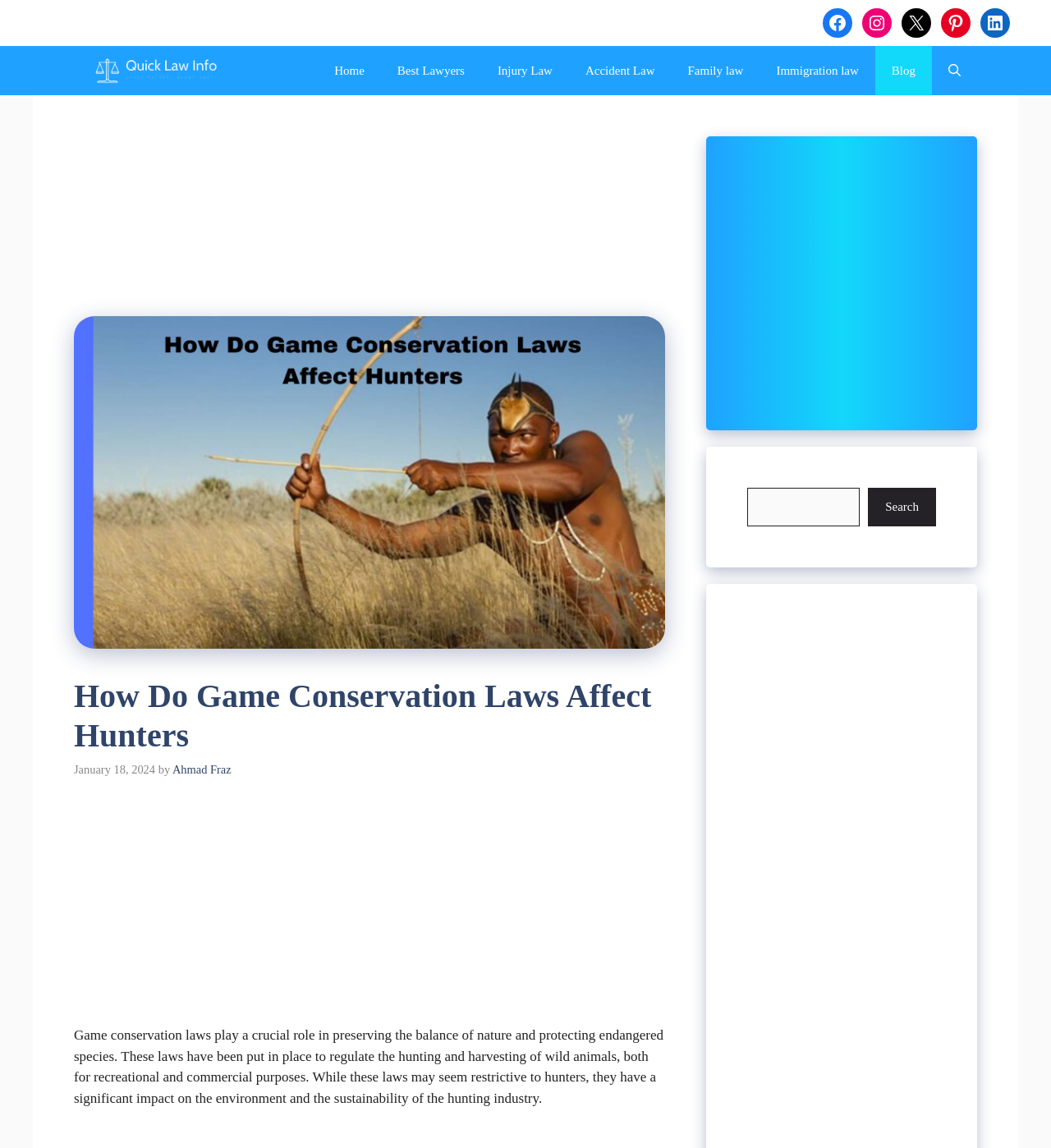Provide a thorough description of the webpage you see.

This webpage is an informative article about the impact of game conservation laws on hunters. At the top, there are social media links to Facebook, Instagram, Pinterest, LinkedIn, and a close button, aligned horizontally. Below them, a primary navigation menu is situated, containing links to "Quick Law Info", "Home", "Best Lawyers", "Injury Law", "Accident Law", "Family law", "Immigration law", and "Blog", as well as a search button.

On the left side, there are three advertisements, stacked vertically. Above the first advertisement, there is a large image related to the article's topic. The article's title, "How Do Game Conservation Laws Affect Hunters", is displayed prominently, accompanied by the date "January 18, 2024" and the author's name, "Ahmad Fraz".

The main content of the article is a lengthy paragraph that explains the importance of game conservation laws in preserving the balance of nature and protecting endangered species. It also mentions the impact of these laws on the environment and the sustainability of the hunting industry.

On the right side, there are three more advertisements, stacked vertically, and a search bar with a search button.